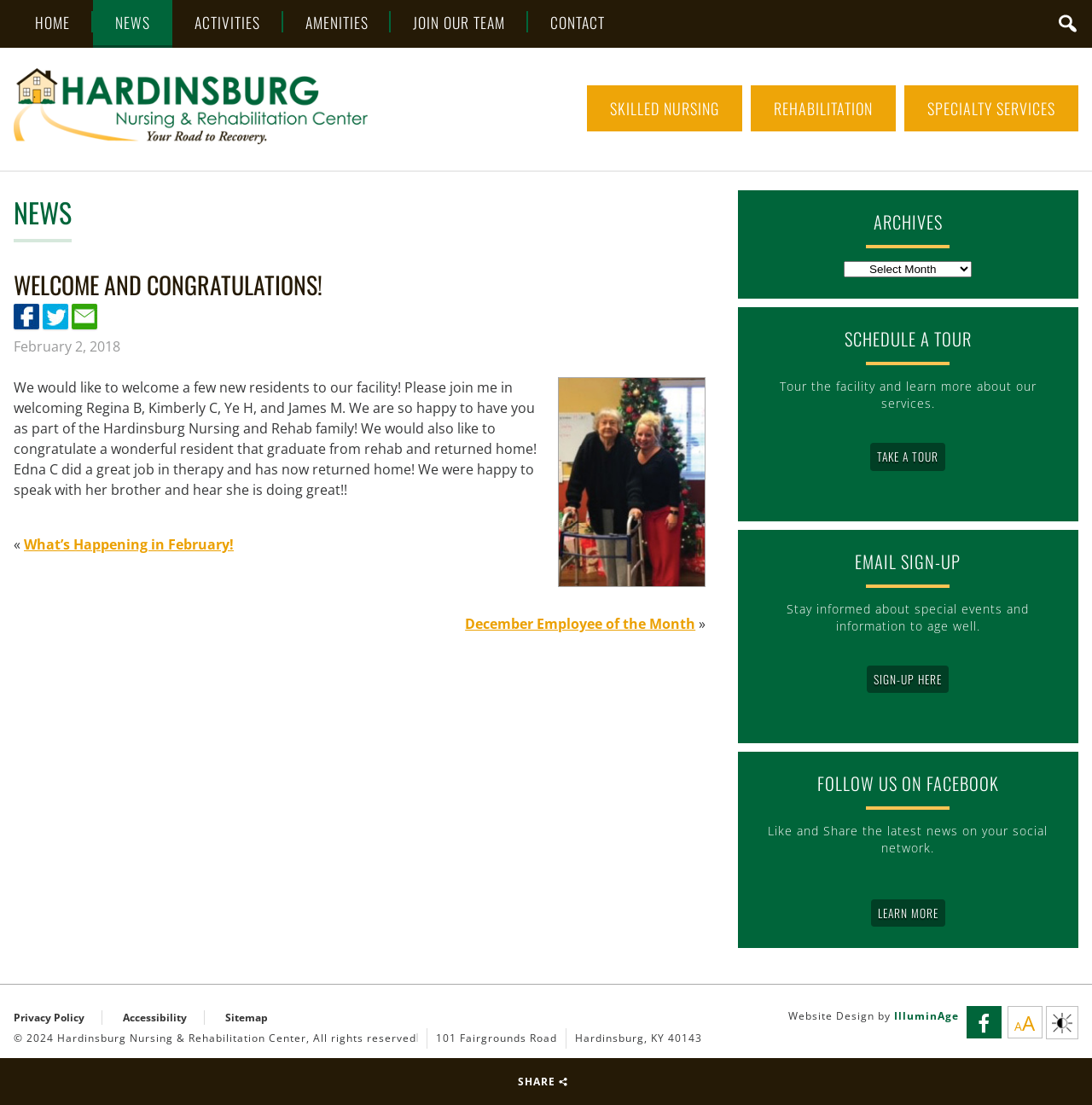Given the webpage screenshot and the description, determine the bounding box coordinates (top-left x, top-left y, bottom-right x, bottom-right y) that define the location of the UI element matching this description: Join Our Team

[0.358, 0.0, 0.483, 0.041]